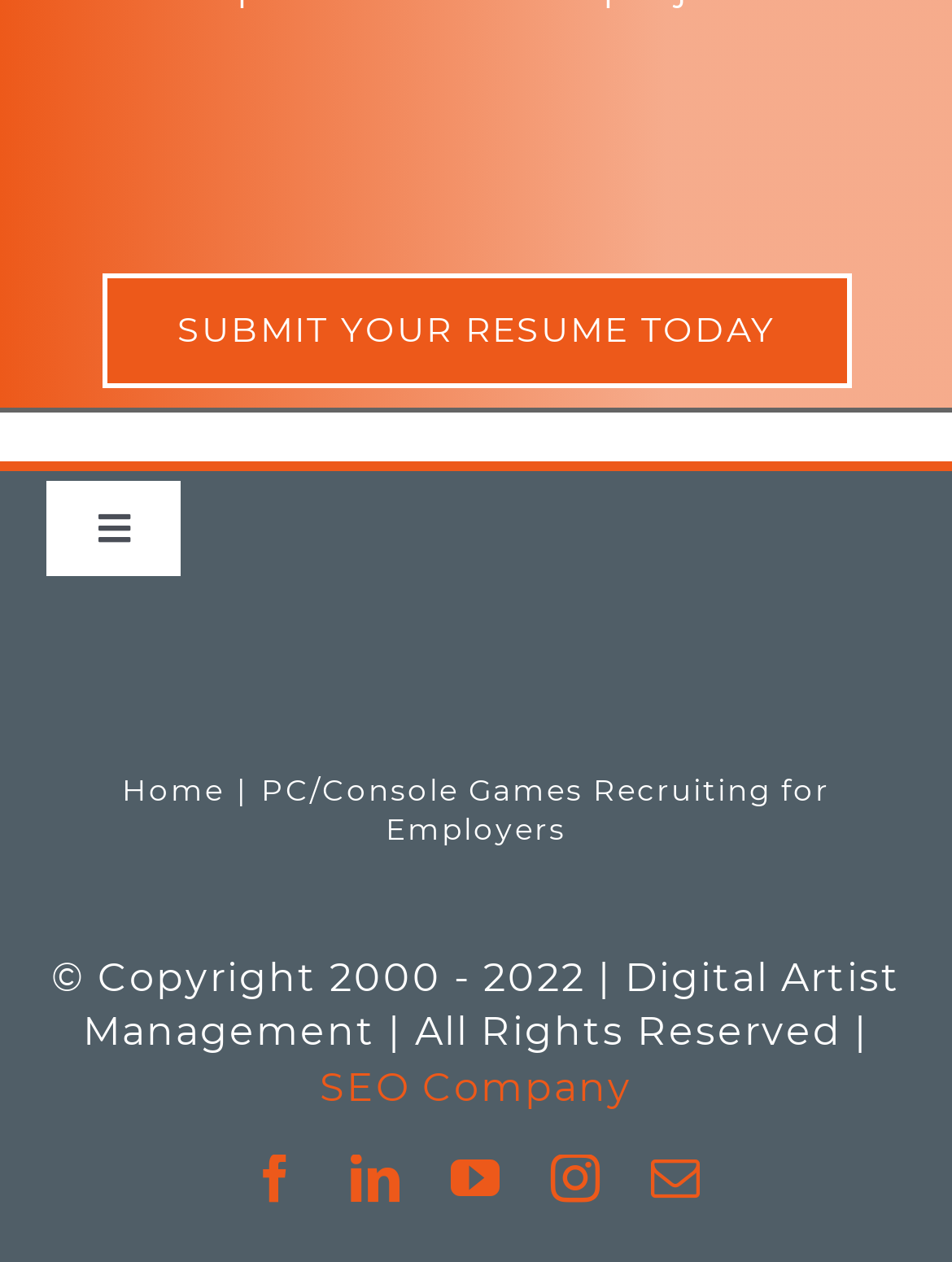Determine the bounding box coordinates for the HTML element mentioned in the following description: "Home". The coordinates should be a list of four floats ranging from 0 to 1, represented as [left, top, right, bottom].

[0.128, 0.61, 0.236, 0.639]